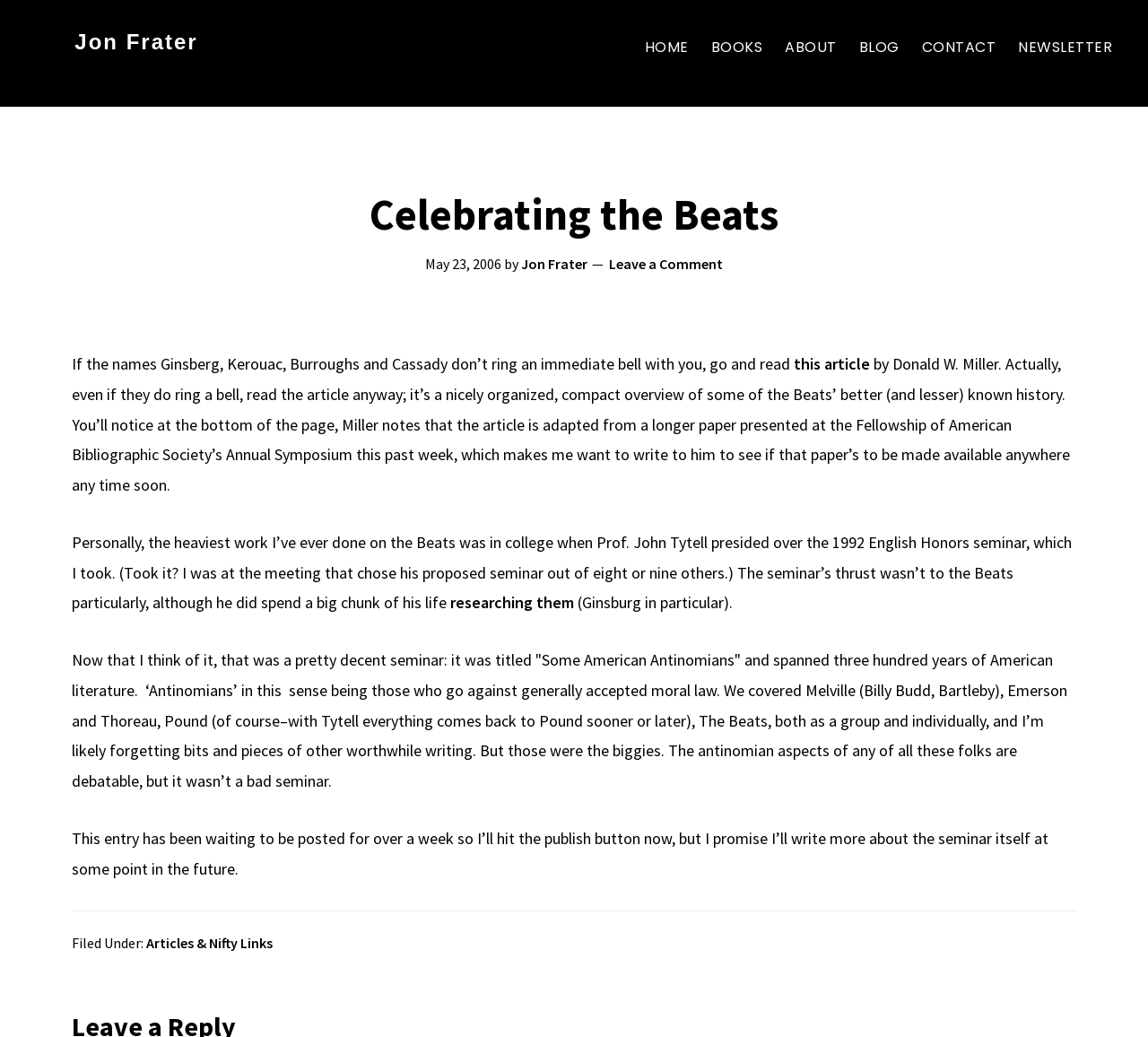Identify and extract the main heading from the webpage.

Celebrating the Beats